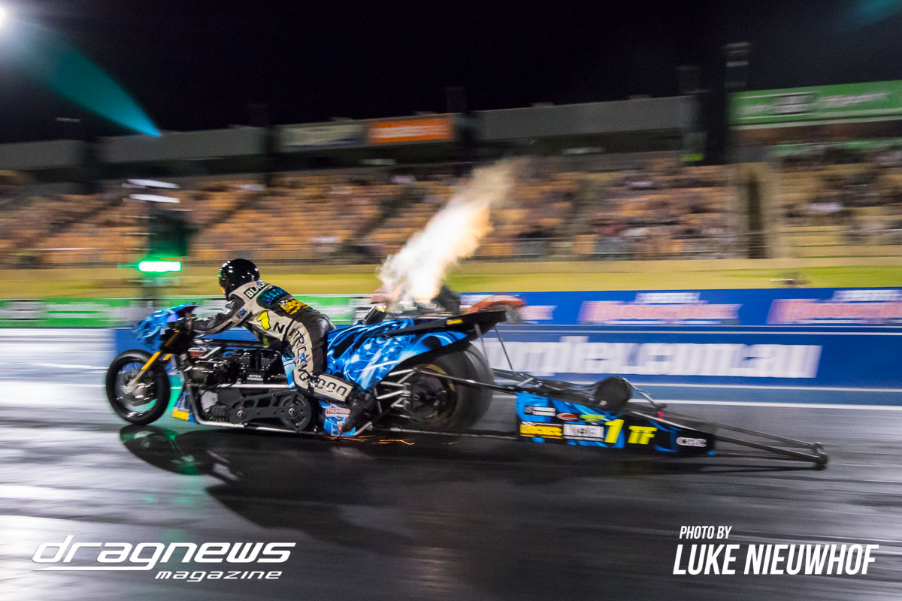Please study the image and answer the question comprehensively:
Who took the photograph?

The caption credits the photographer as Luke Nieuwhof, stating that 'this shot perfectly encapsulates the thrill and intensity of drag racing'.